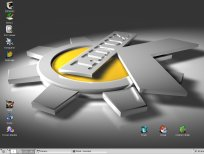Reply to the question with a single word or phrase:
What is the background color of the desktop environment?

Gray